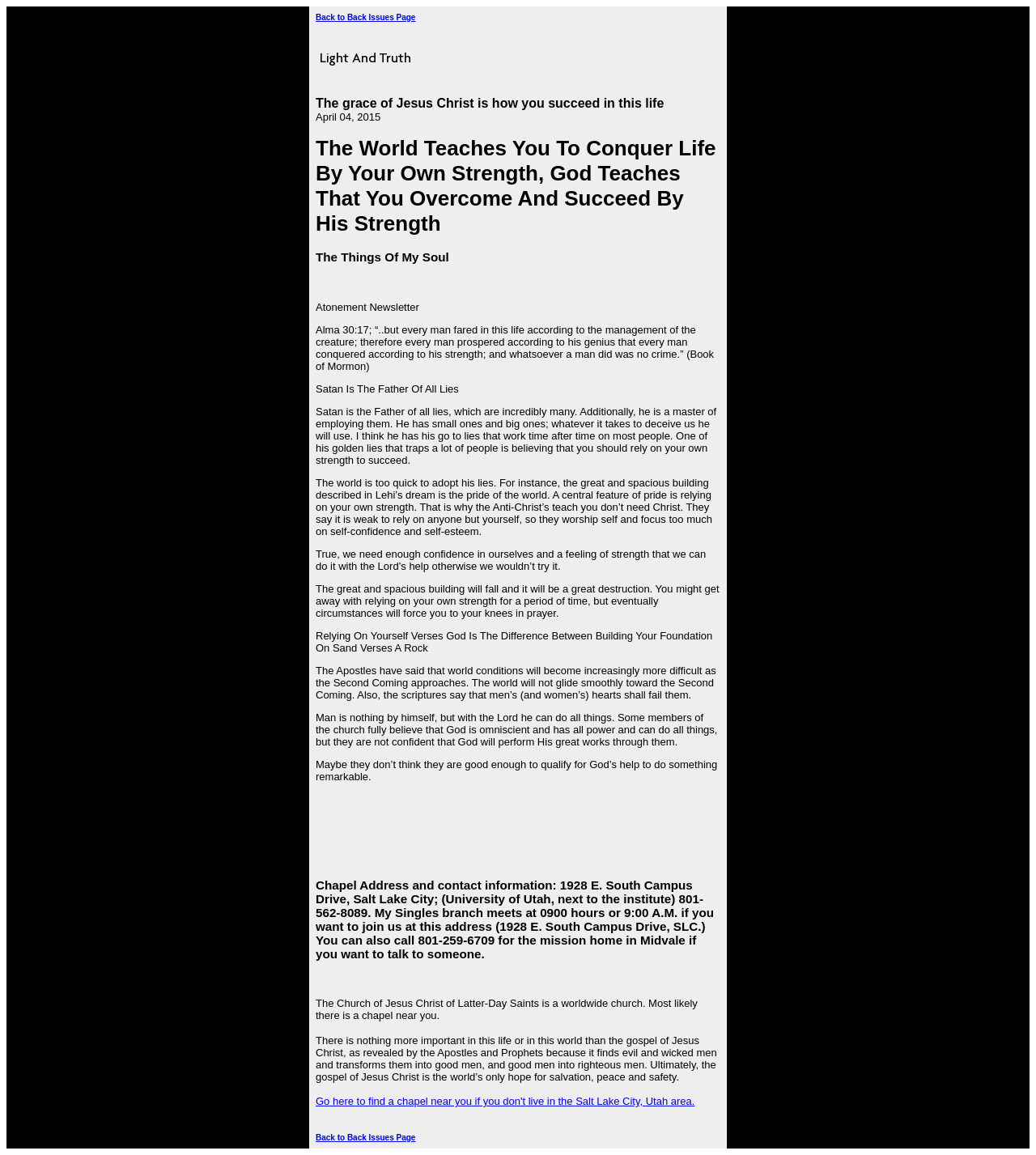Elaborate on the different components and information displayed on the webpage.

This webpage appears to be a religious article or blog post, with a focus on the teachings of Jesus Christ and the importance of relying on God's strength rather than one's own. 

At the top of the page, there is a link to "Back to Back Issues Page" on the left side, and an image on the right side. Below this, there is a title "The grace of Jesus Christ is how you succeed in this life April 04, 2015" which spans the entire width of the page.

The main content of the page is a long article divided into several sections. The first section has a heading "The World Teaches You To Conquer Life By Your Own Strength, God Teaches That You Overcome And Succeed By His Strength" and discusses the difference between relying on one's own strength and relying on God's strength. 

The next section has a heading "The Things Of My Soul" and includes a newsletter title "Atonement Newsletter" and a quote from the Book of Mormon. The article then discusses Satan's lies and how they can deceive people, and the importance of humility and recognizing one's limitations.

The article continues with a discussion on the dangers of pride and self-reliance, and the importance of recognizing God's power and strength. It also mentions the Second Coming and the importance of preparing for it.

Towards the end of the article, there is a section with a heading "Chapel Address and contact information" which provides the address and contact information of a chapel in Salt Lake City, Utah. 

Finally, there is a conclusion that emphasizes the importance of the gospel of Jesus Christ and its power to transform lives. There is also a link to find a chapel near you. At the very bottom of the page, there is another link to "Back to Back Issues Page".